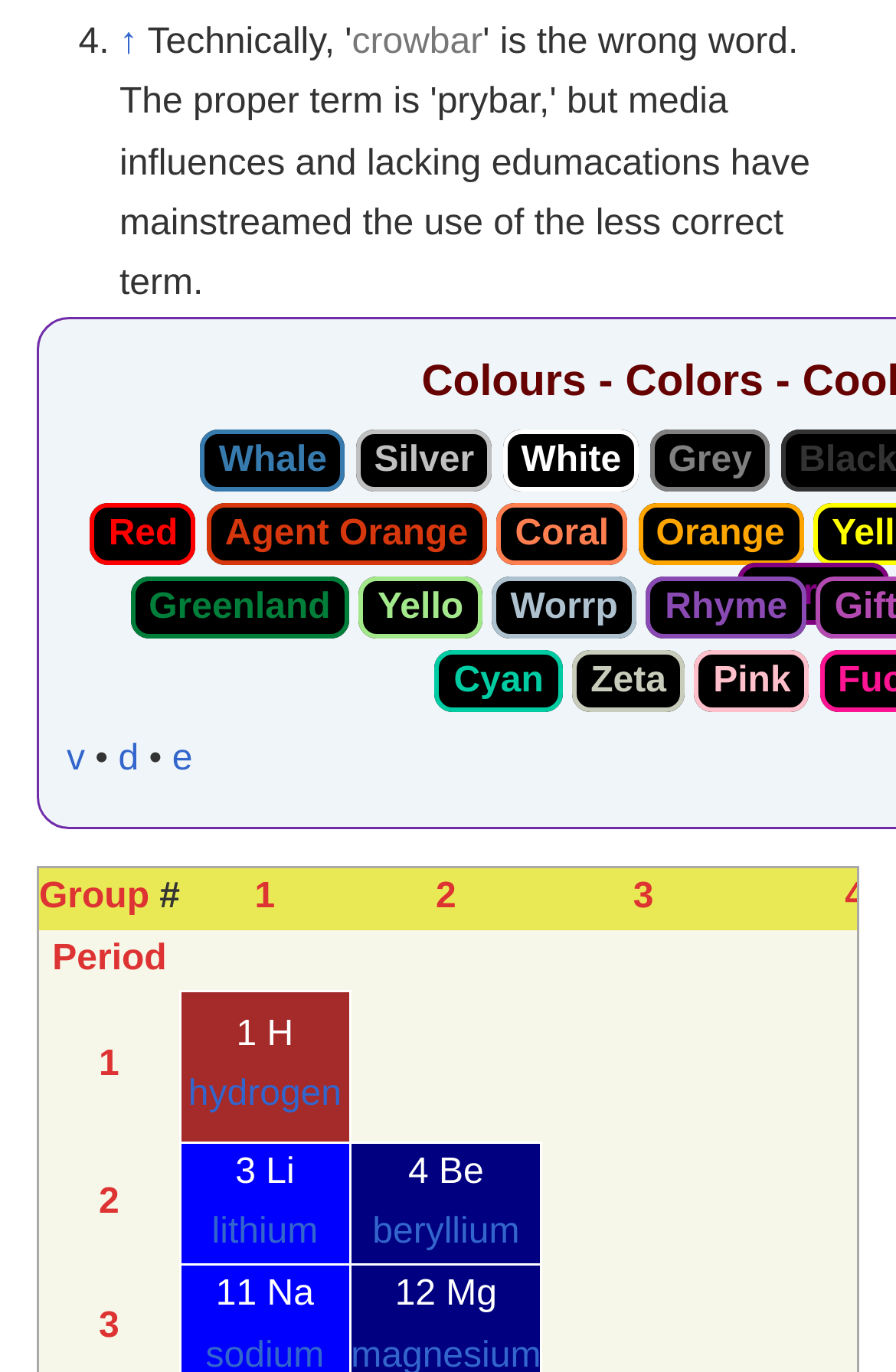Provide the bounding box coordinates of the section that needs to be clicked to accomplish the following instruction: "Read the article about baseball teams in Texas."

None